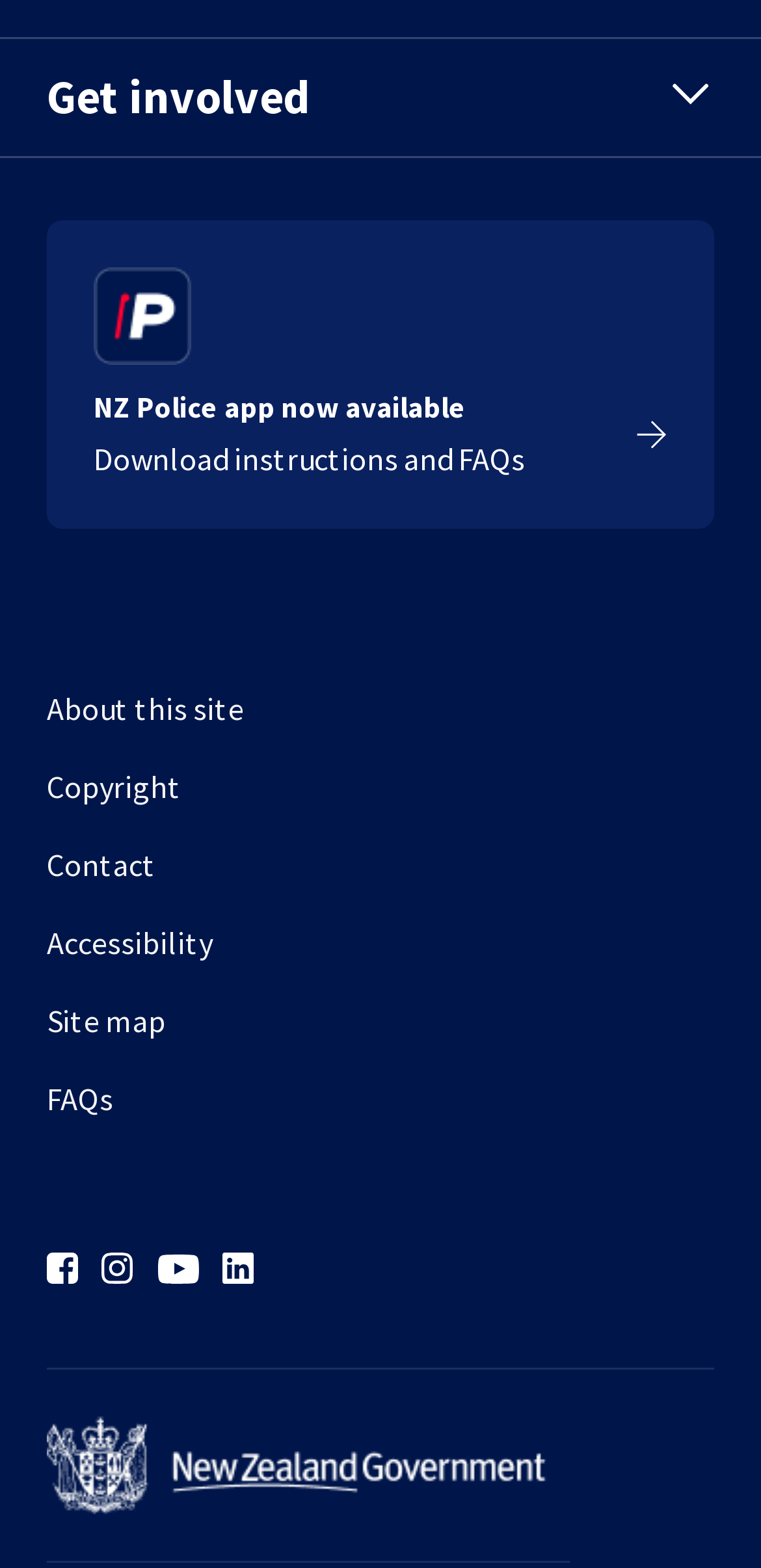Find the bounding box coordinates of the element to click in order to complete the given instruction: "Visit the Facebook page."

[0.062, 0.798, 0.103, 0.818]